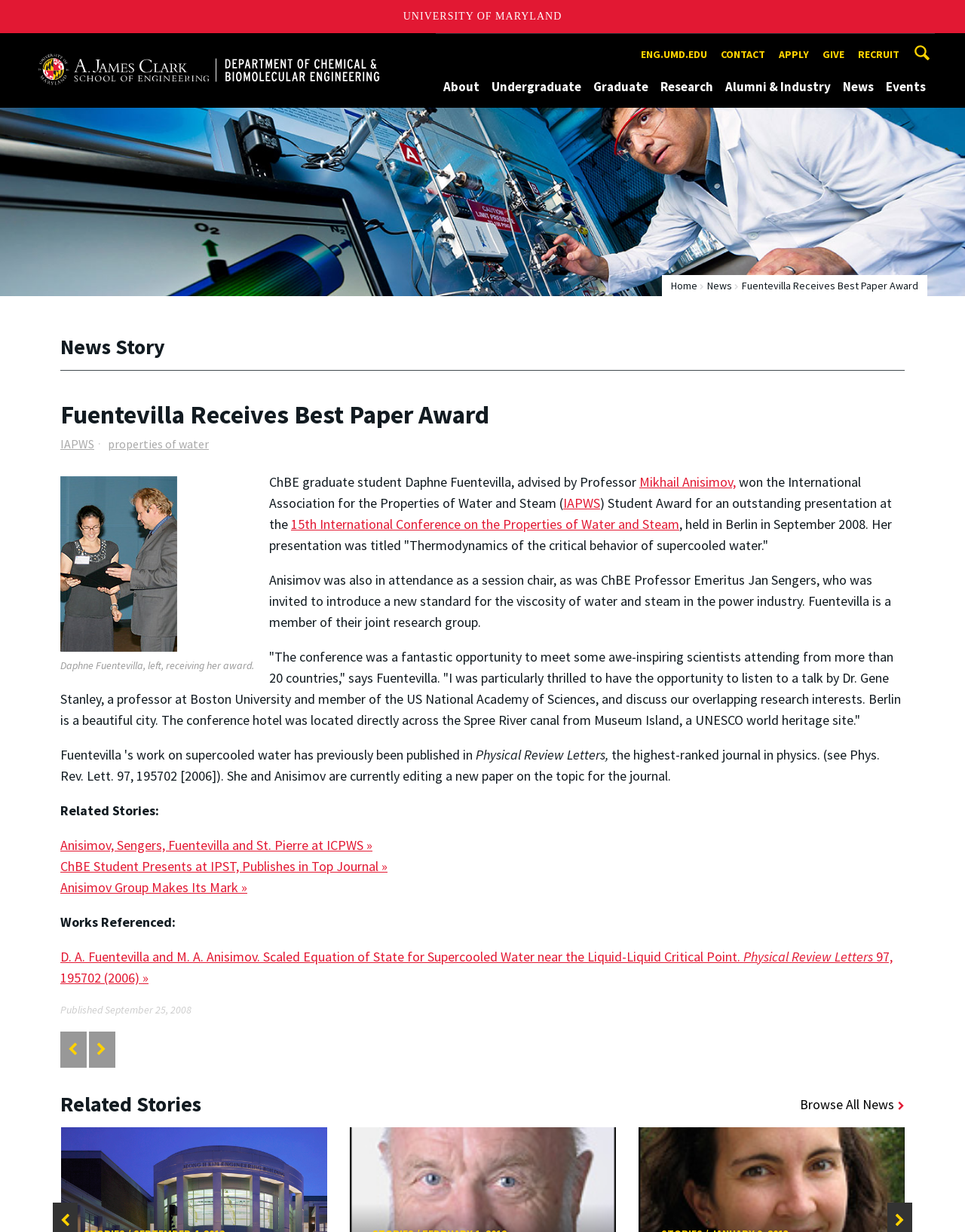What is the name of the award received by Daphne Fuentevilla?
Answer with a single word or phrase, using the screenshot for reference.

Best Paper Award